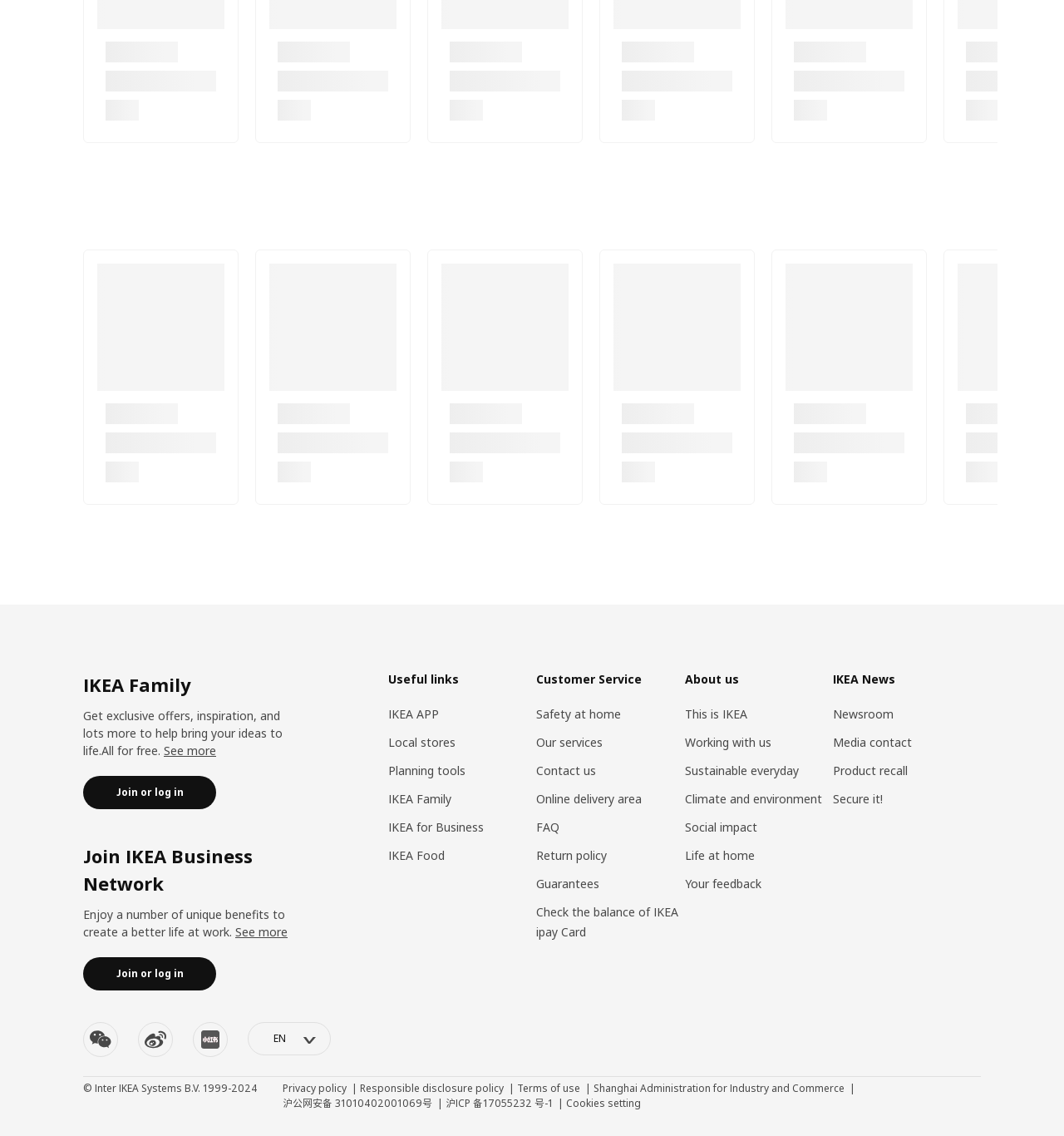What are the three social media platforms listed at the bottom of the page? Refer to the image and provide a one-word or short phrase answer.

wechat, weibo, youku